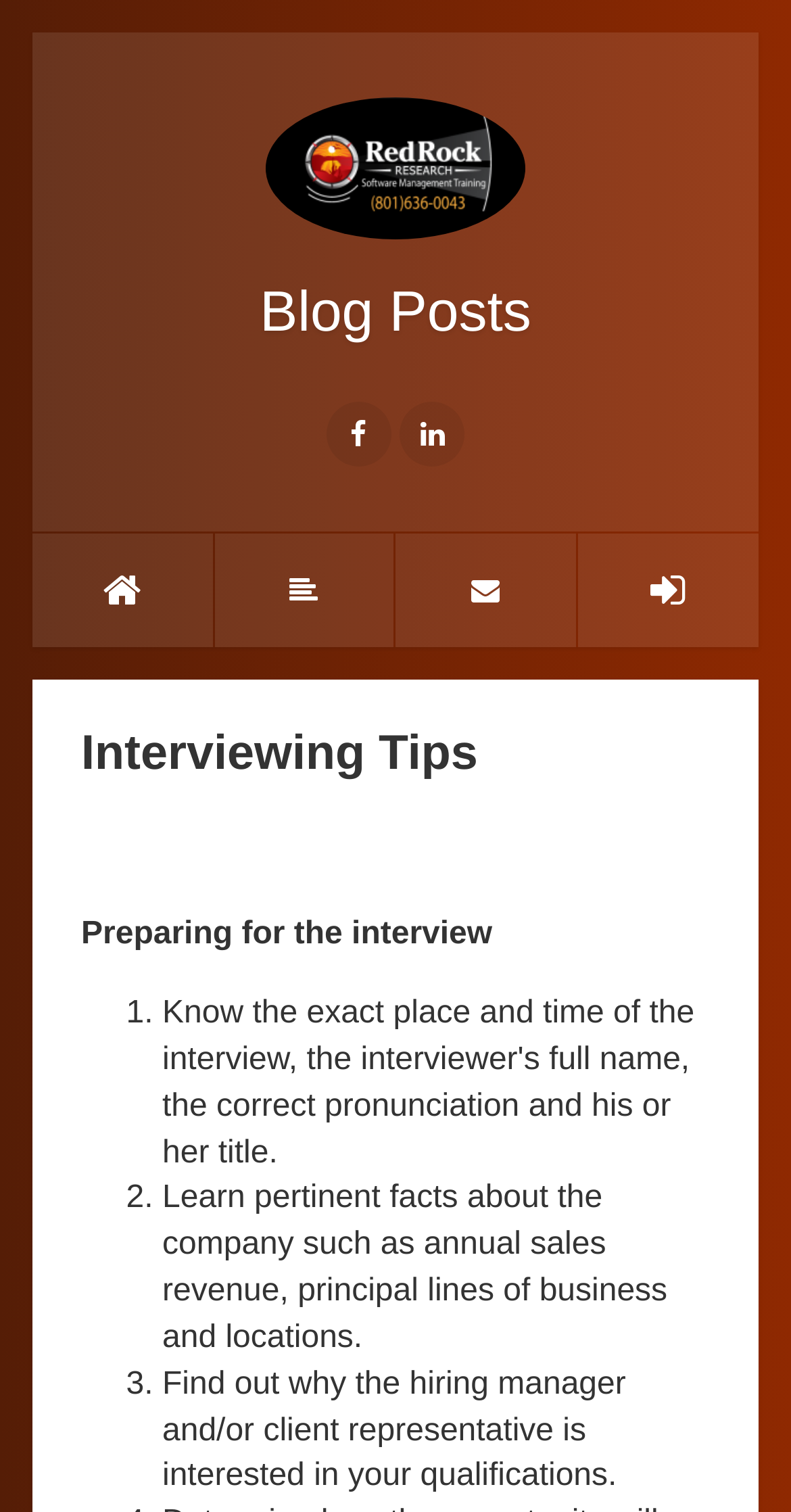Refer to the image and provide a thorough answer to this question:
What is the first step in preparing for an interview?

According to the webpage content, the first step in preparing for an interview is to 'Learn pertinent facts about the company such as annual sales revenue, principal lines of business and locations' which is indicated by the static text element with the corresponding text.